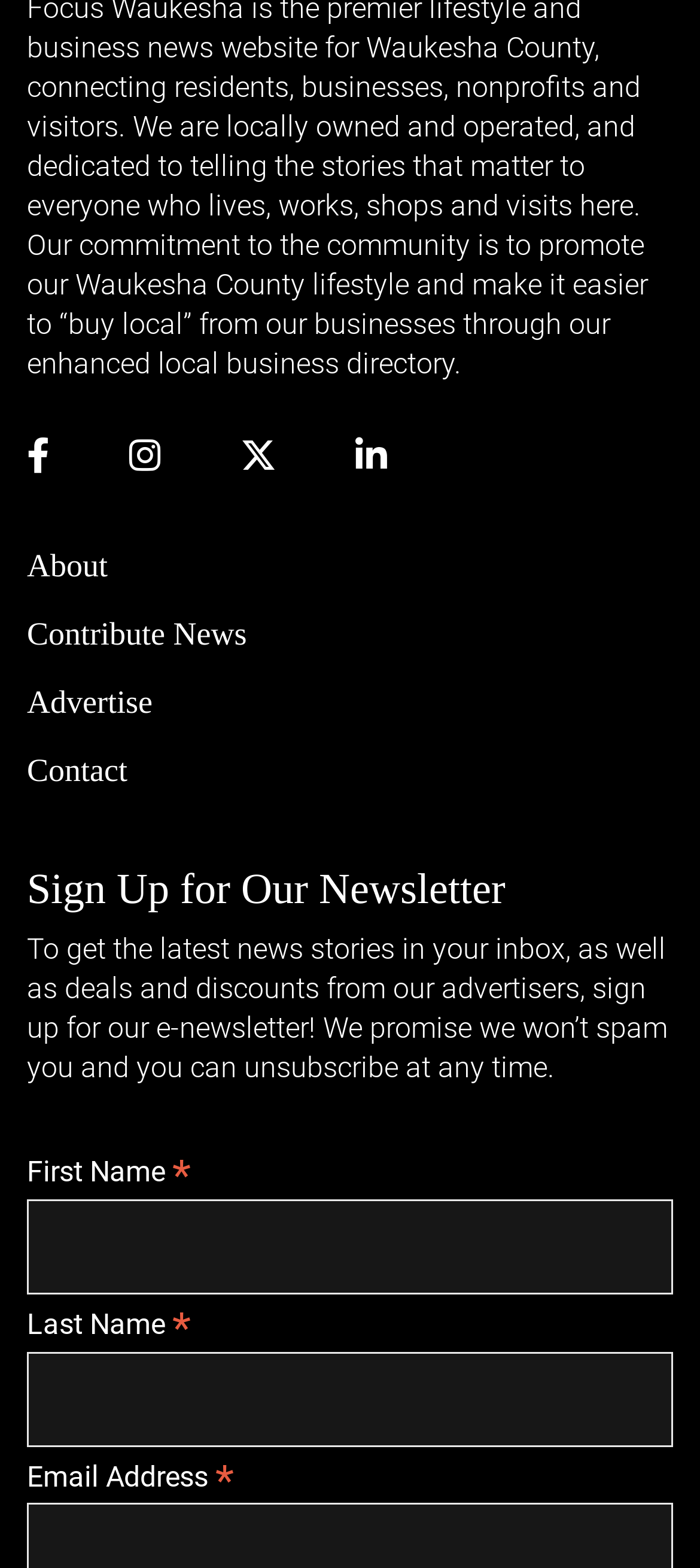Identify the coordinates of the bounding box for the element described below: "Contact". Return the coordinates as four float numbers between 0 and 1: [left, top, right, bottom].

[0.038, 0.48, 0.182, 0.503]